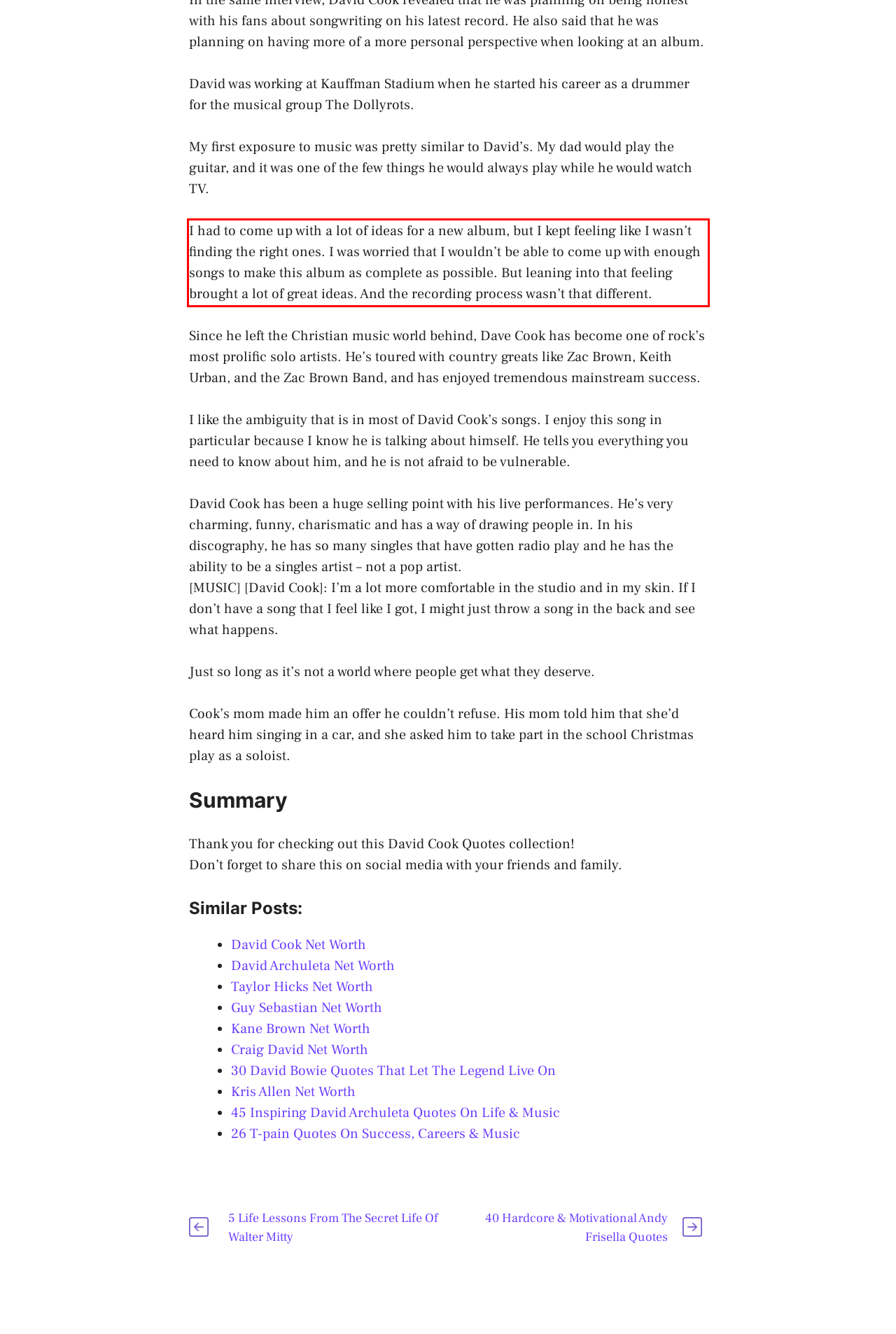Please examine the webpage screenshot and extract the text within the red bounding box using OCR.

I had to come up with a lot of ideas for a new album, but I kept feeling like I wasn’t finding the right ones. I was worried that I wouldn’t be able to come up with enough songs to make this album as complete as possible. But leaning into that feeling brought a lot of great ideas. And the recording process wasn’t that different.